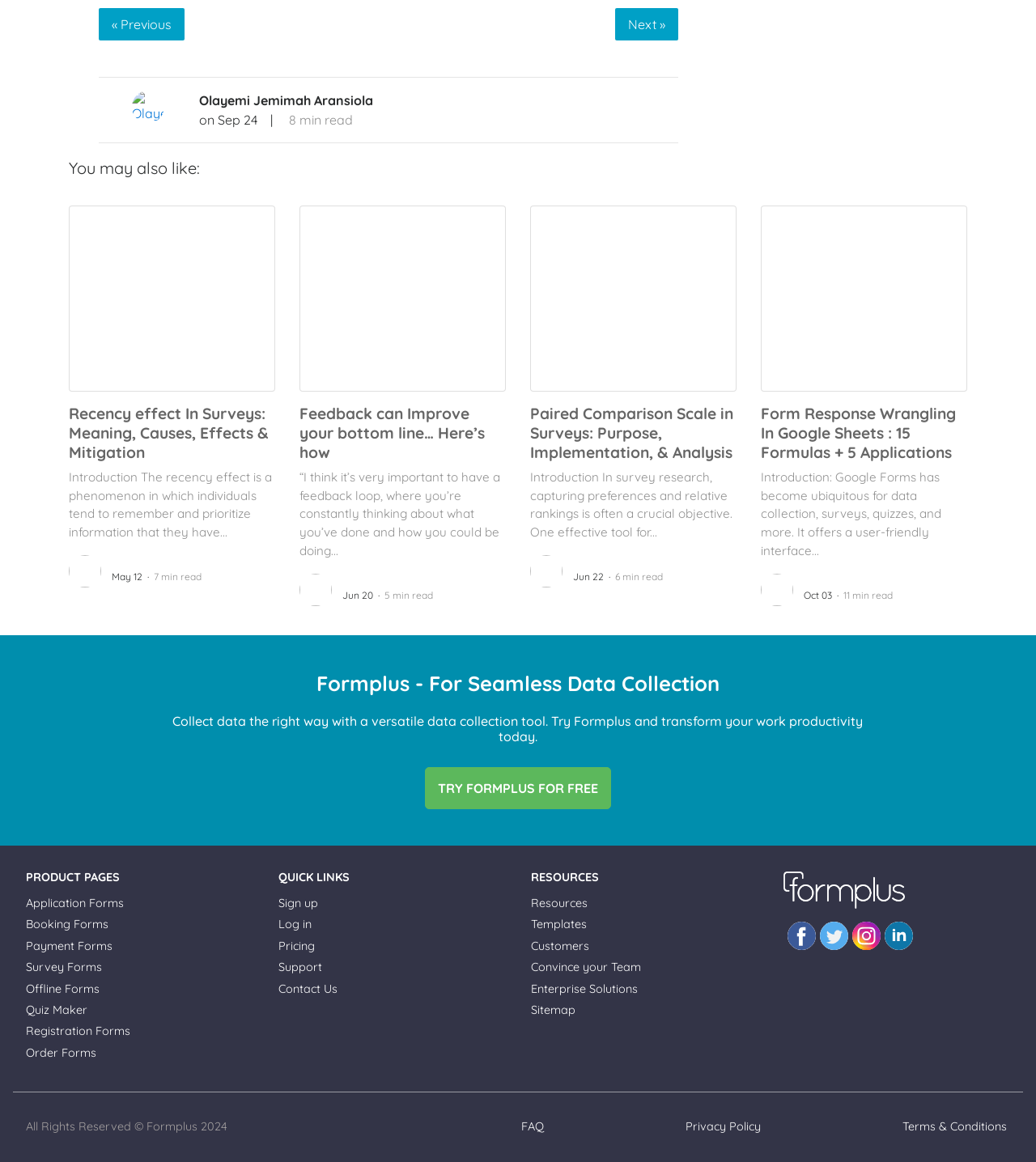What is the year of copyright mentioned at the bottom of the webpage?
Look at the image and respond with a one-word or short phrase answer.

2024